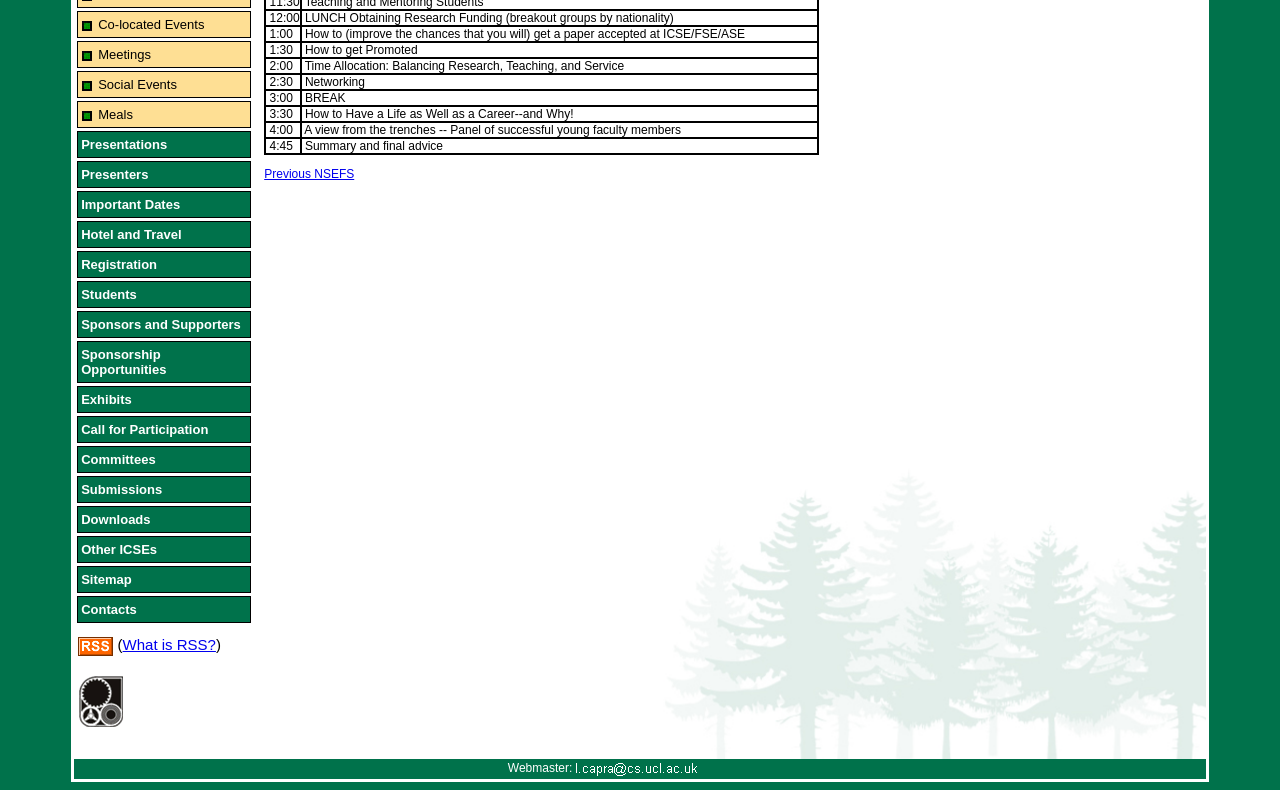Given the element description "Sponsors and Supporters", identify the bounding box of the corresponding UI element.

[0.061, 0.395, 0.195, 0.427]